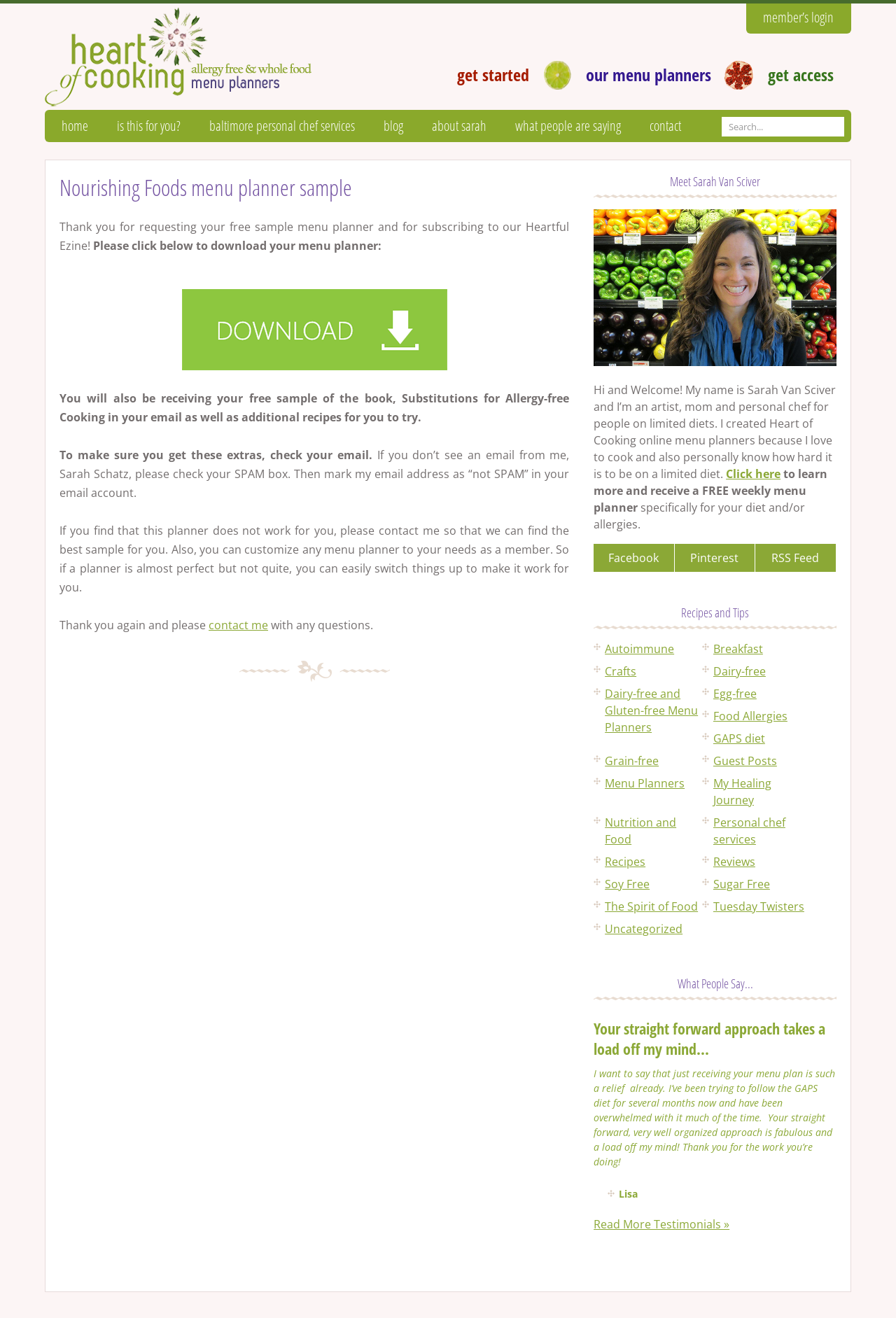Please reply to the following question with a single word or a short phrase:
What is the name of the book mentioned on the webpage?

Substitutions for Allergy-free Cooking